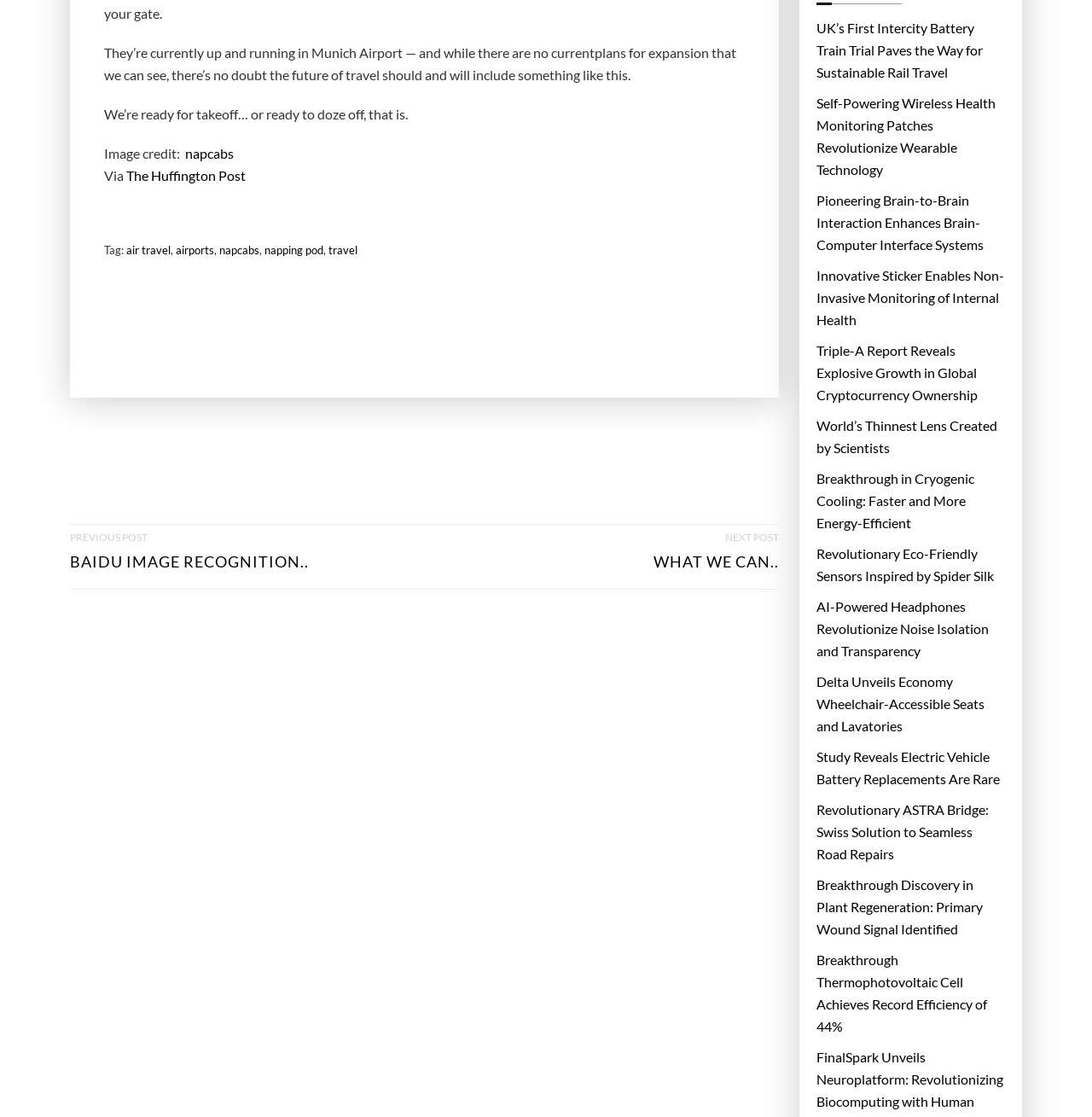With reference to the image, please provide a detailed answer to the following question: What is the topic of the first paragraph?

The first paragraph mentions 'napcabs' which is a service providing sleeping pods at Munich Airport, indicating that the topic is related to air travel and innovative airport facilities.